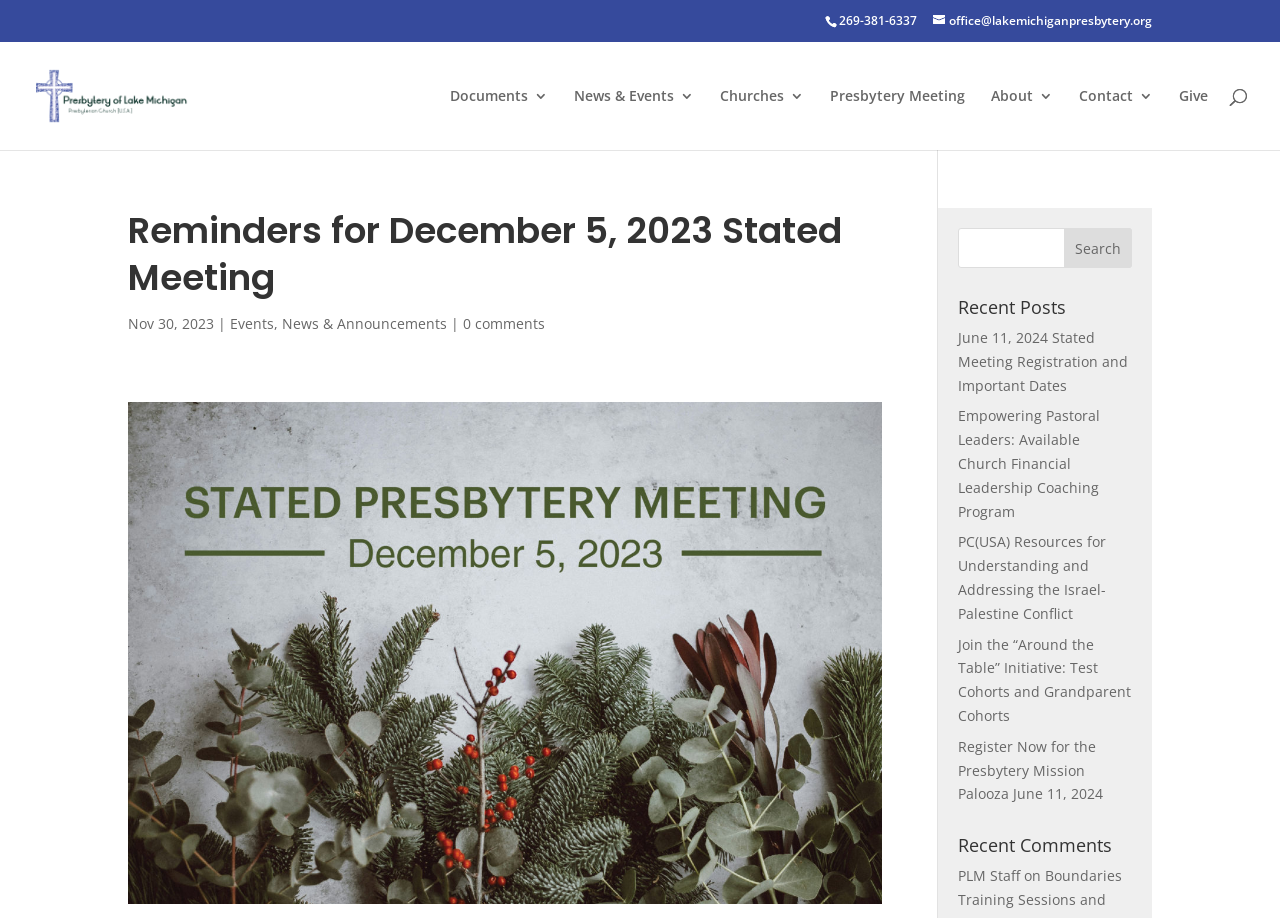Identify the bounding box coordinates for the region to click in order to carry out this instruction: "Search for something". Provide the coordinates using four float numbers between 0 and 1, formatted as [left, top, right, bottom].

[0.053, 0.045, 0.953, 0.047]